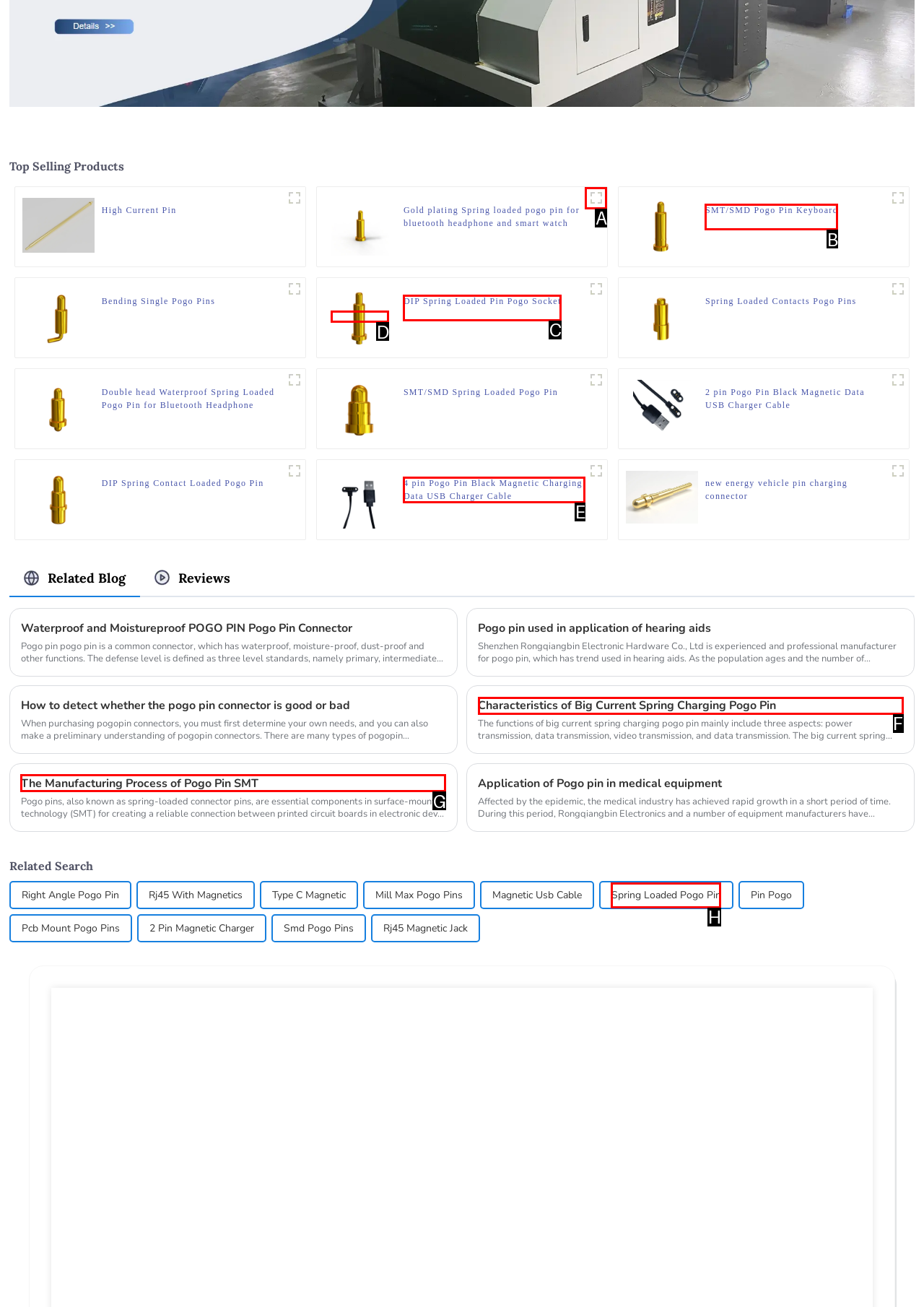Which letter corresponds to the correct option to complete the task: Check SMT/SMD Pogo Pin Keyboard product?
Answer with the letter of the chosen UI element.

B